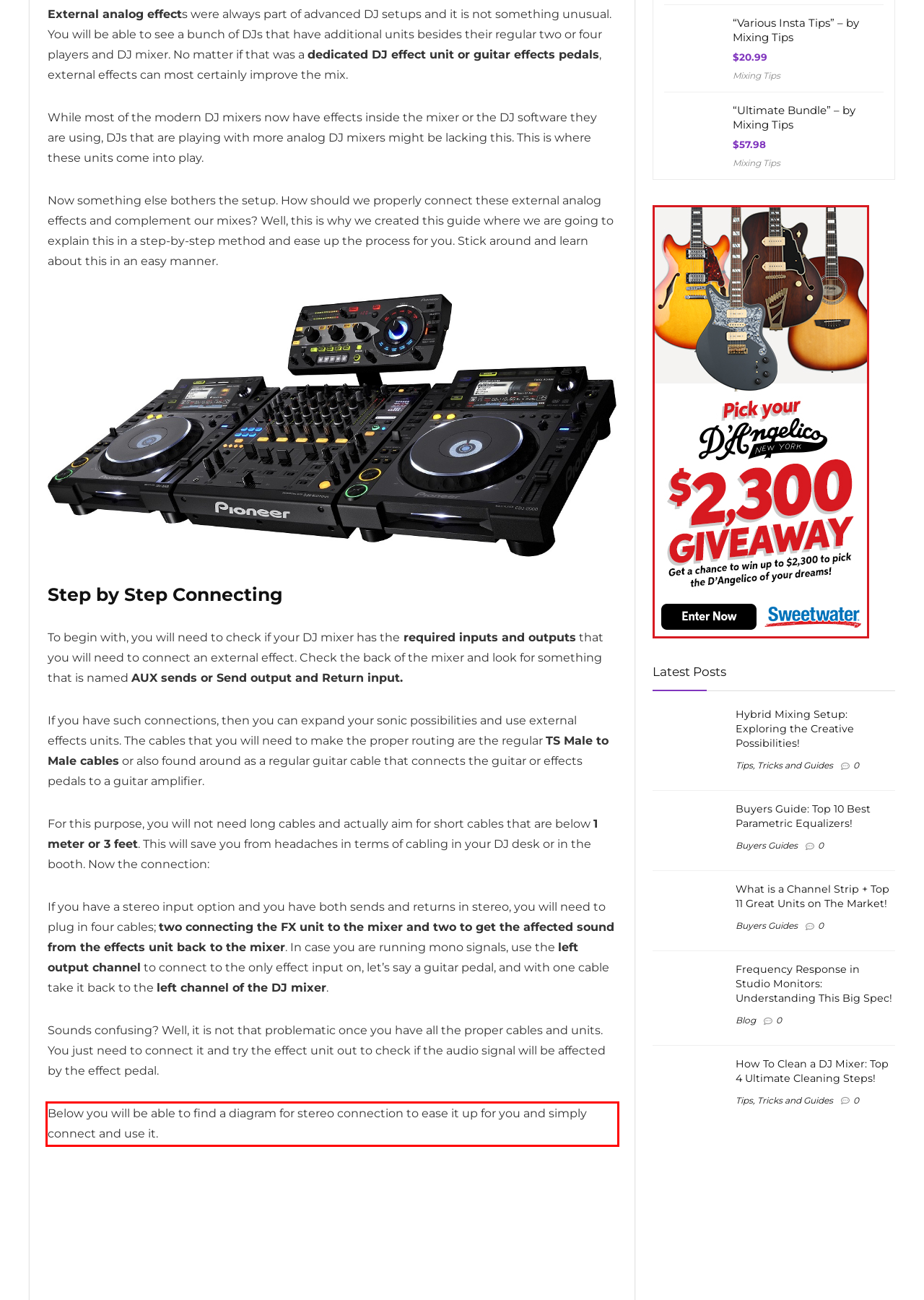Given a screenshot of a webpage containing a red rectangle bounding box, extract and provide the text content found within the red bounding box.

Below you will be able to find a diagram for stereo connection to ease it up for you and simply connect and use it.